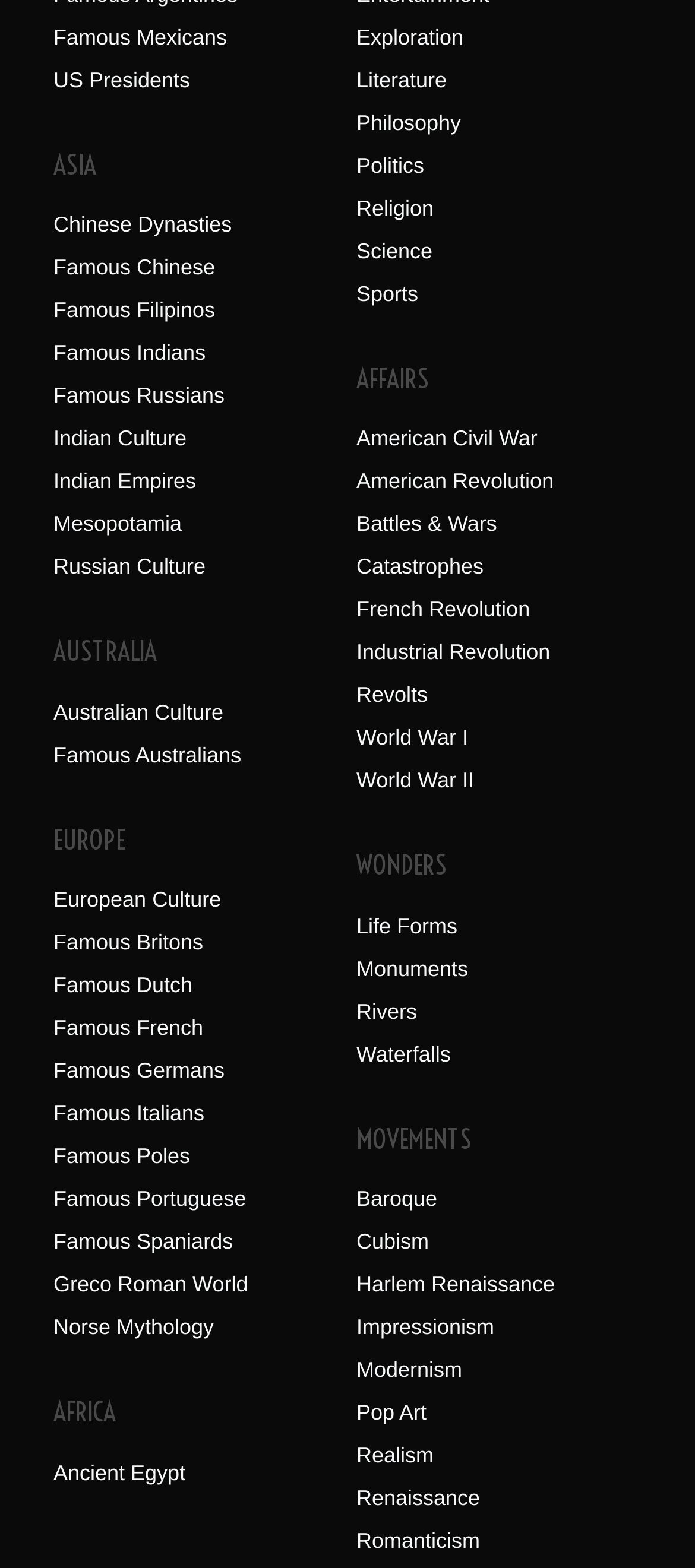Please identify the bounding box coordinates of the area that needs to be clicked to fulfill the following instruction: "Explore Indian Culture."

[0.077, 0.272, 0.269, 0.288]